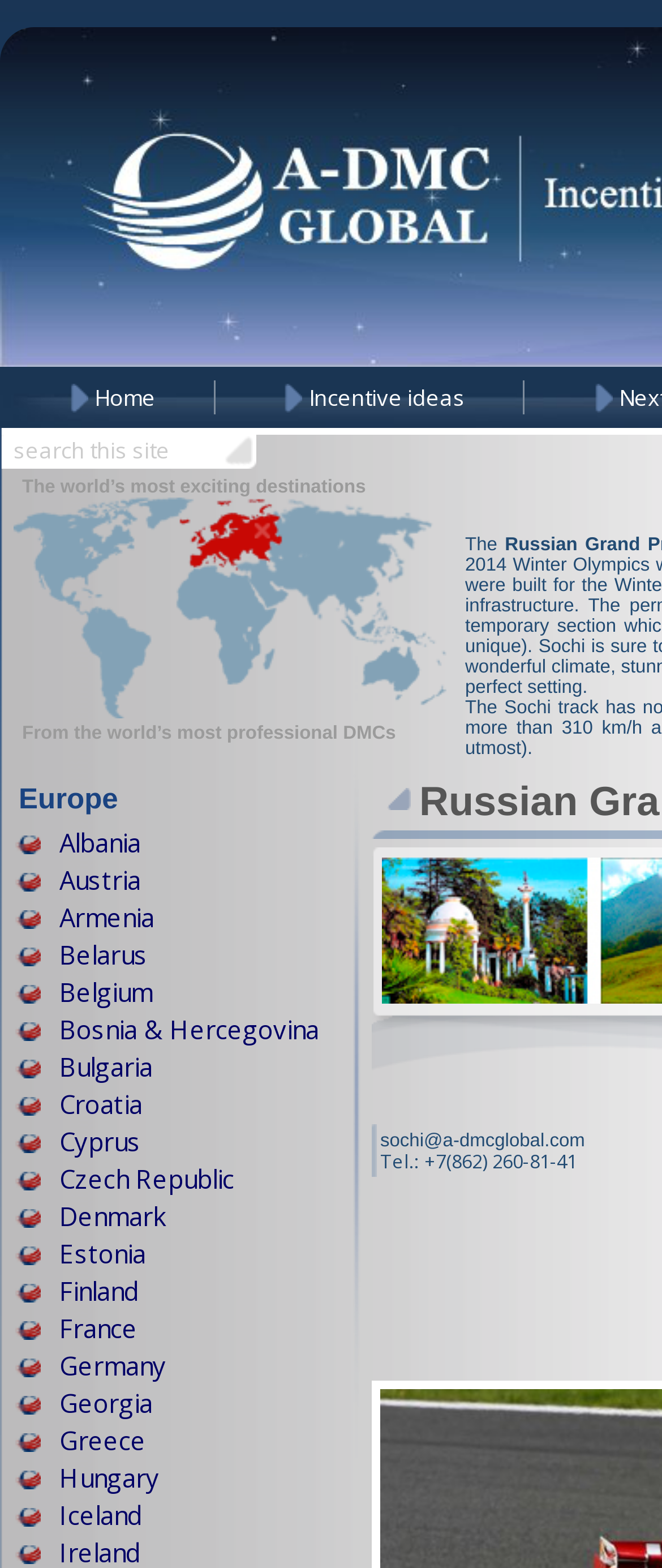Refer to the image and provide an in-depth answer to the question: 
How many links are in the top navigation bar?

I counted the number of link elements in the top navigation bar and found two links: 'Home' and 'Incentive ideas'.